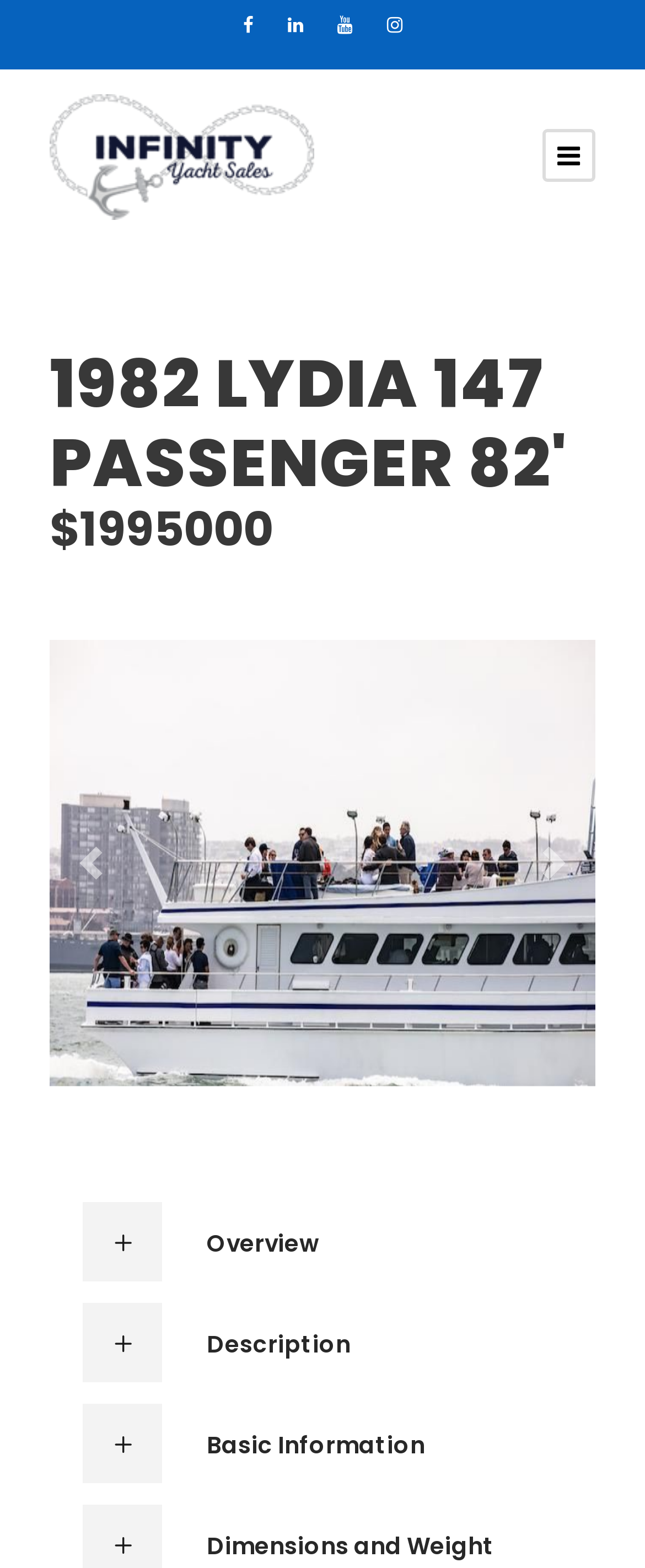Please specify the bounding box coordinates of the clickable region necessary for completing the following instruction: "View yacht overview". The coordinates must consist of four float numbers between 0 and 1, i.e., [left, top, right, bottom].

[0.321, 0.785, 0.872, 0.802]